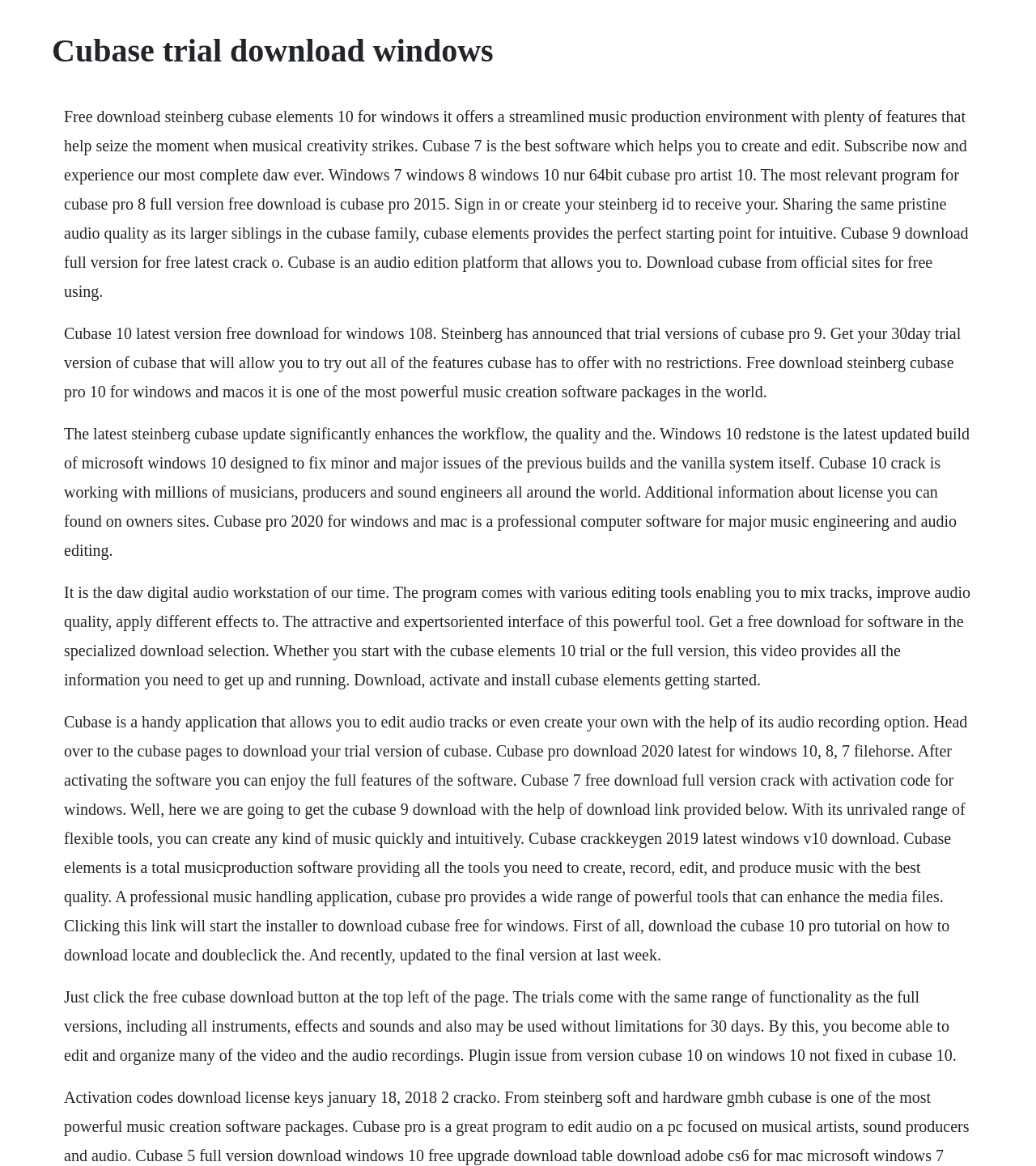What operating systems is Cubase compatible with?
Refer to the image and offer an in-depth and detailed answer to the question.

The text mentions that Cubase is available for Windows and macOS, with specific versions compatible with Windows 7, 8, and 10.